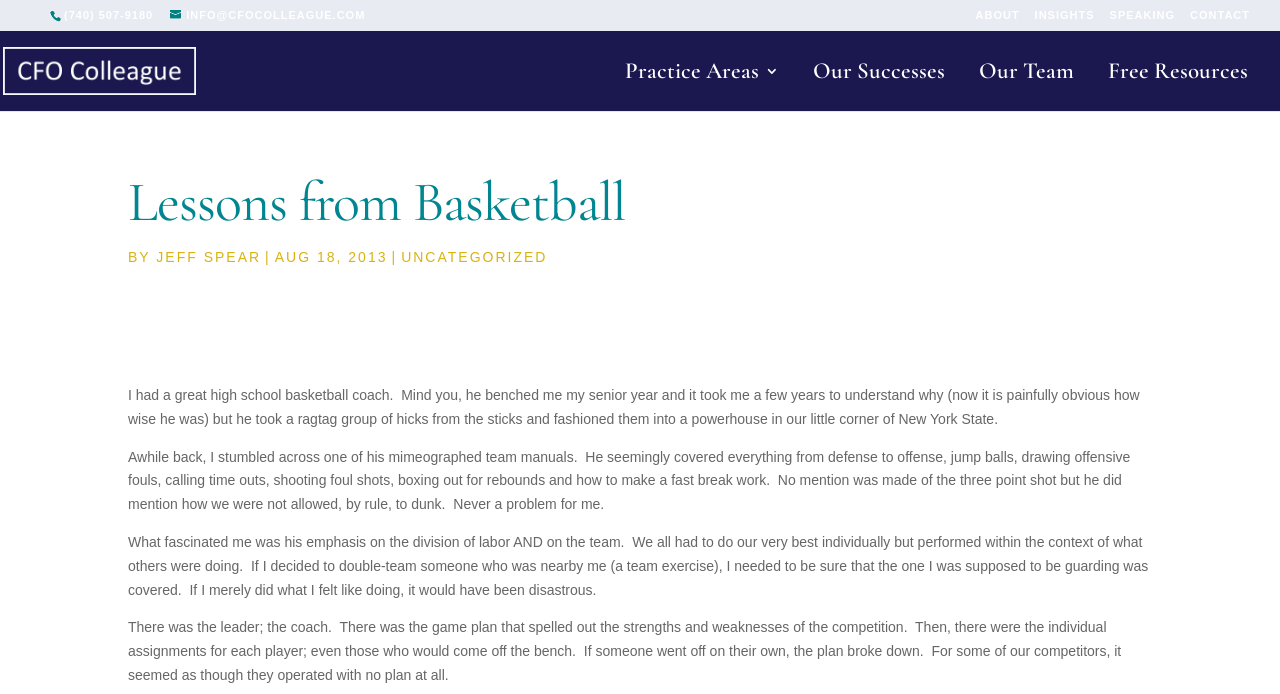Locate the bounding box coordinates of the area that needs to be clicked to fulfill the following instruction: "click the CFO Colleague logo". The coordinates should be in the format of four float numbers between 0 and 1, namely [left, top, right, bottom].

[0.026, 0.072, 0.161, 0.134]